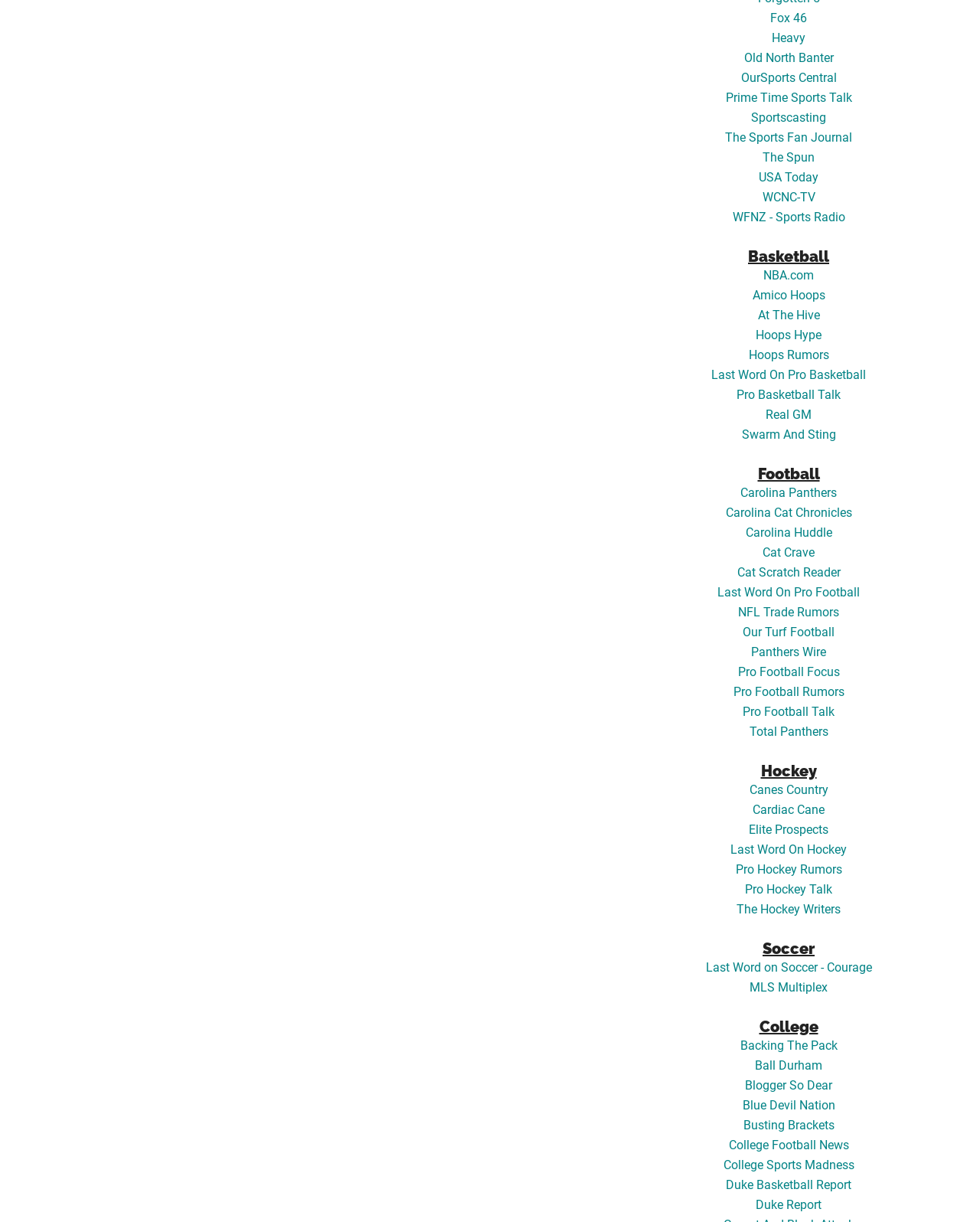Locate the bounding box coordinates of the area that needs to be clicked to fulfill the following instruction: "Visit NBA.com". The coordinates should be in the format of four float numbers between 0 and 1, namely [left, top, right, bottom].

[0.779, 0.219, 0.83, 0.231]